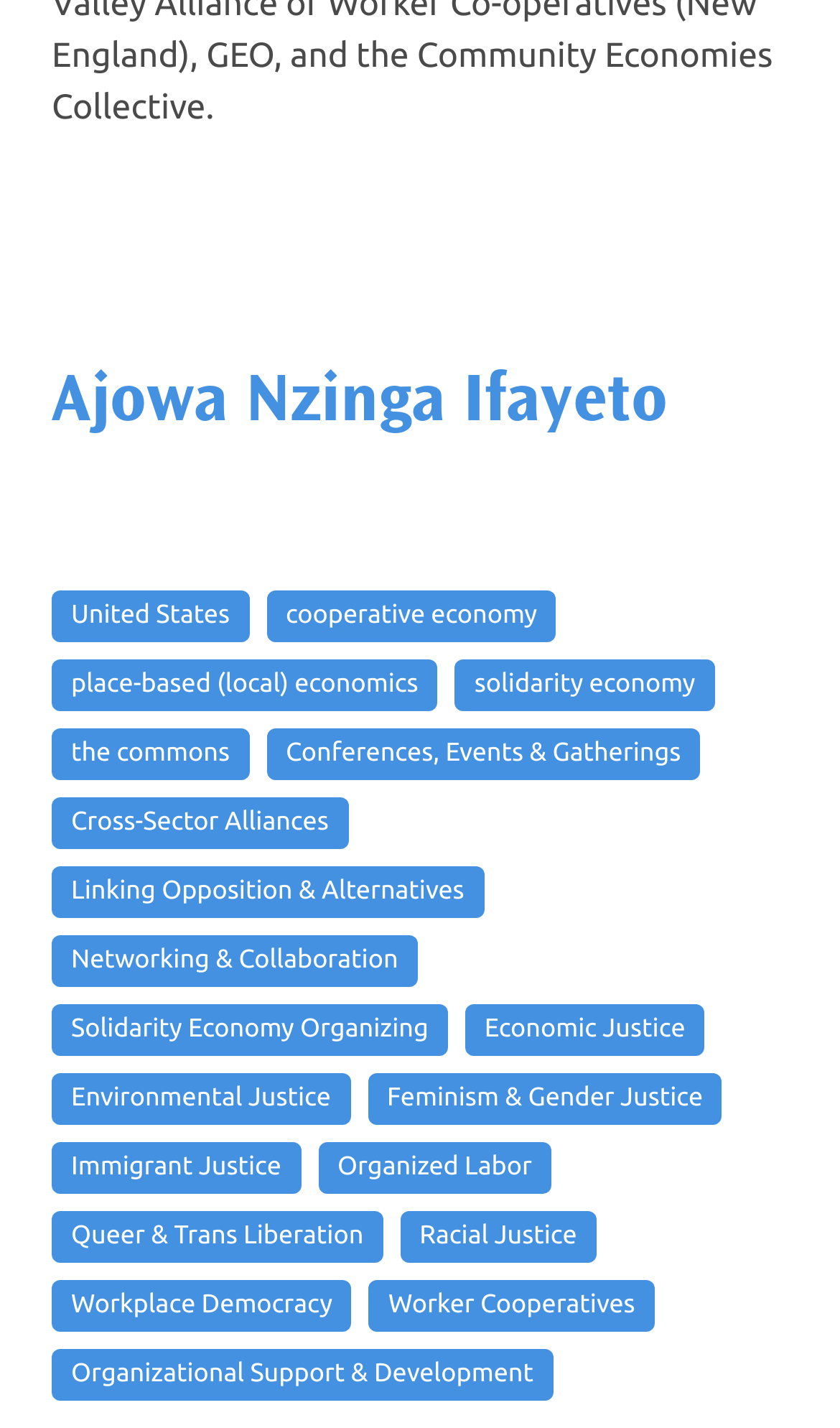Determine the bounding box coordinates of the section I need to click to execute the following instruction: "Click on Ajowa Nzinga Ifayeto". Provide the coordinates as four float numbers between 0 and 1, i.e., [left, top, right, bottom].

[0.062, 0.26, 0.795, 0.308]